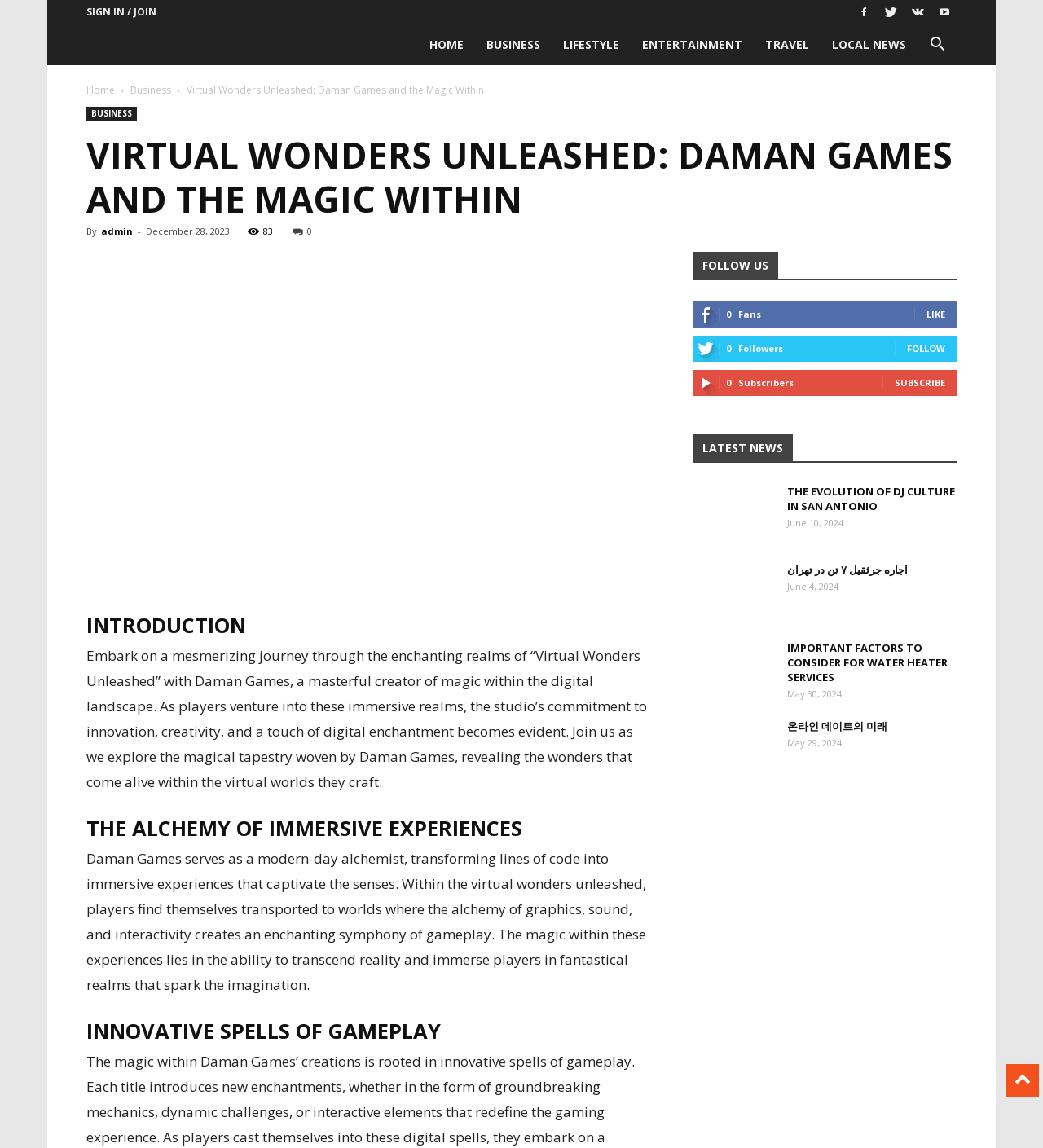What is the title of the first news article?
Refer to the image and provide a concise answer in one word or phrase.

The Evolution of DJ Culture in San Antonio